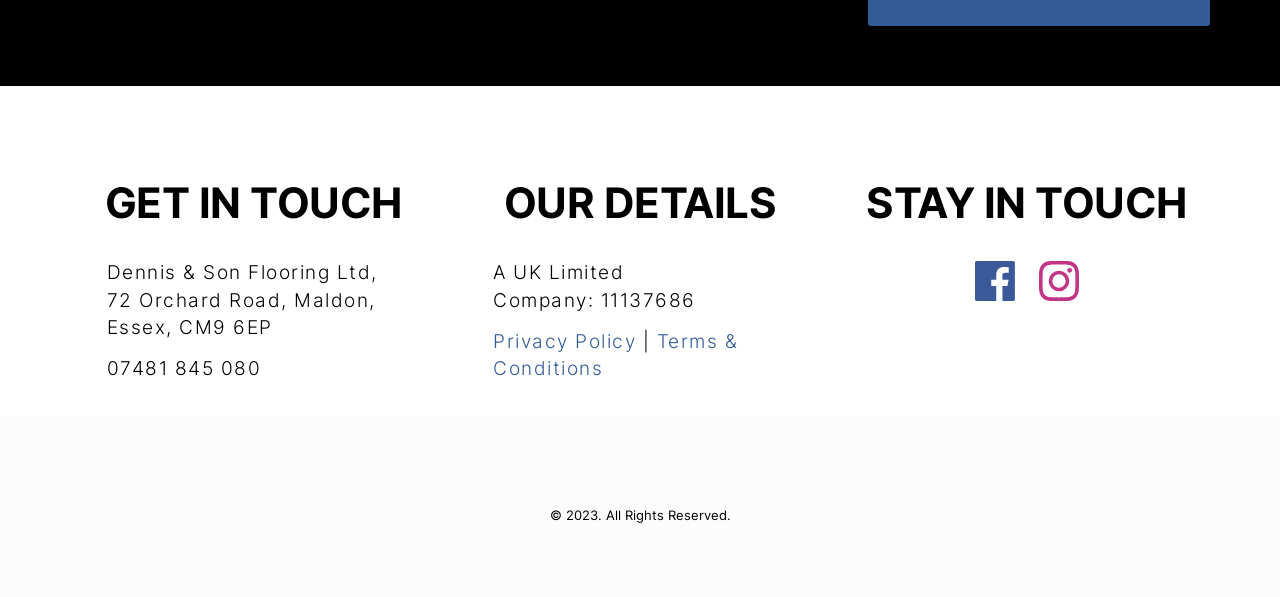What is the company name?
Using the visual information, respond with a single word or phrase.

Dennis & Son Flooring Ltd